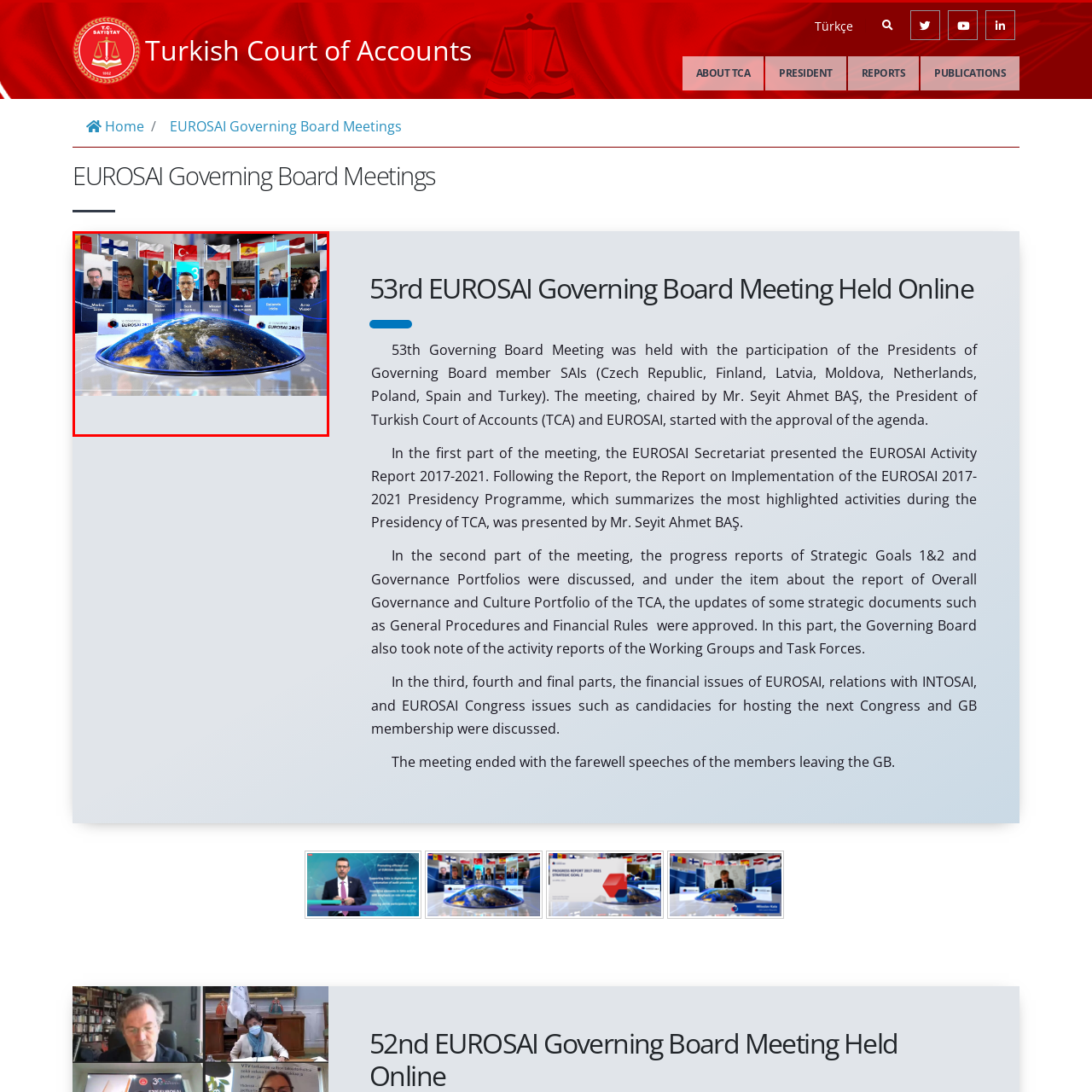Inspect the part framed by the grey rectangle, What is the atmosphere depicted in the meeting? 
Reply with a single word or phrase.

International collaboration